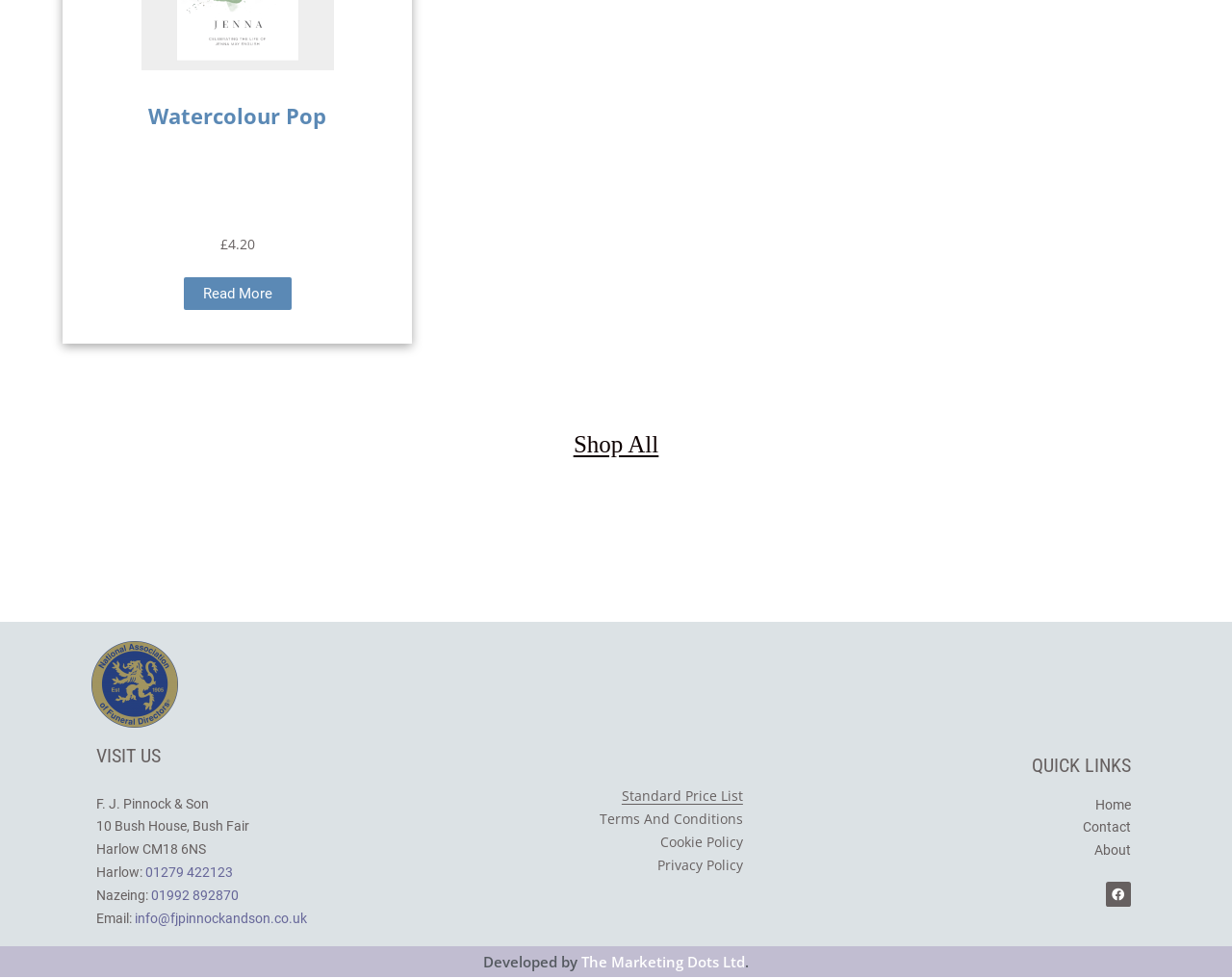Identify the bounding box coordinates for the element that needs to be clicked to fulfill this instruction: "Visit the 'Contact' page". Provide the coordinates in the format of four float numbers between 0 and 1: [left, top, right, bottom].

[0.879, 0.838, 0.918, 0.854]